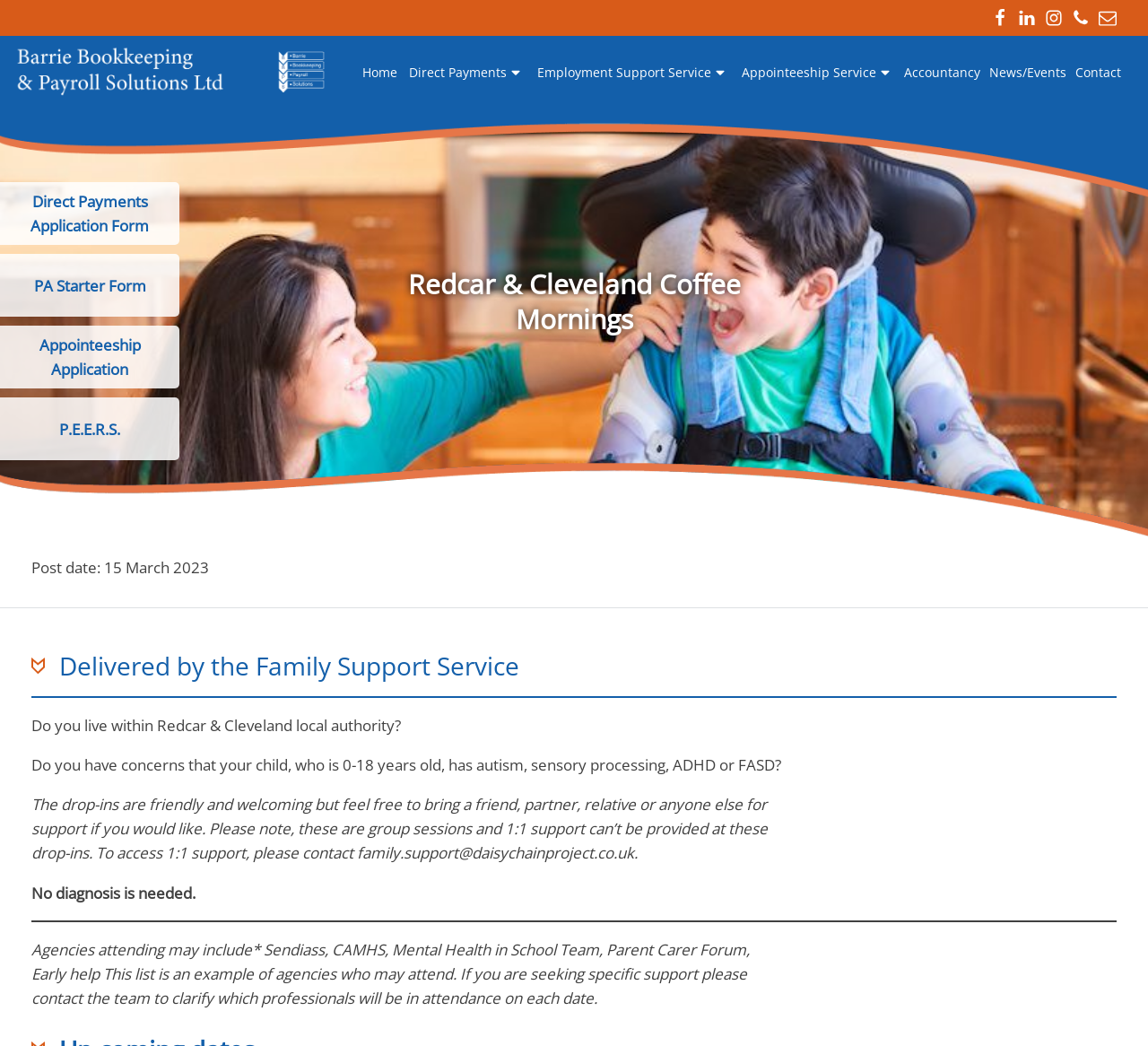Find the bounding box coordinates of the clickable element required to execute the following instruction: "Click on the 'Frontpage' link". Provide the coordinates as four float numbers between 0 and 1, i.e., [left, top, right, bottom].

None